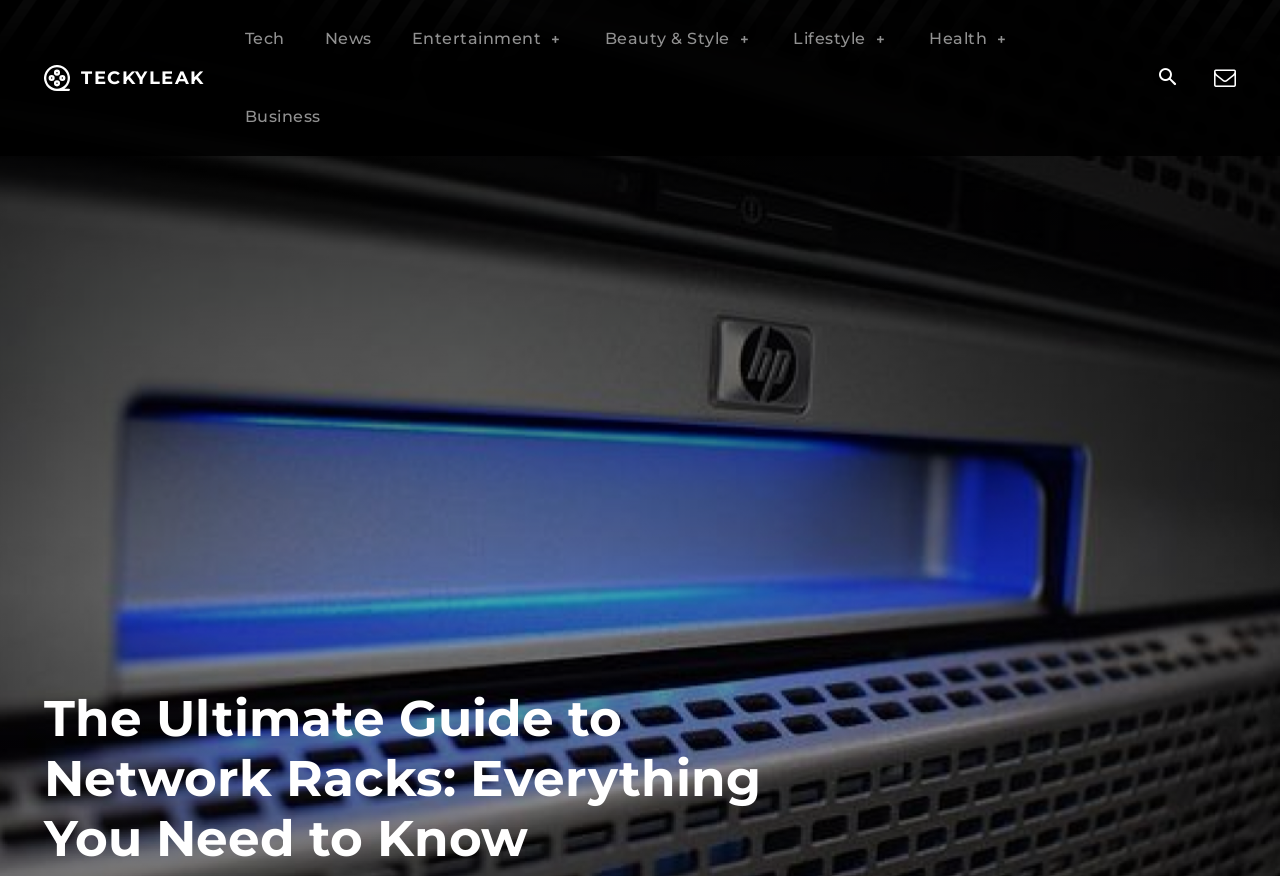Please provide the bounding box coordinates for the element that needs to be clicked to perform the instruction: "visit beauty and style page". The coordinates must consist of four float numbers between 0 and 1, formatted as [left, top, right, bottom].

[0.472, 0.0, 0.588, 0.089]